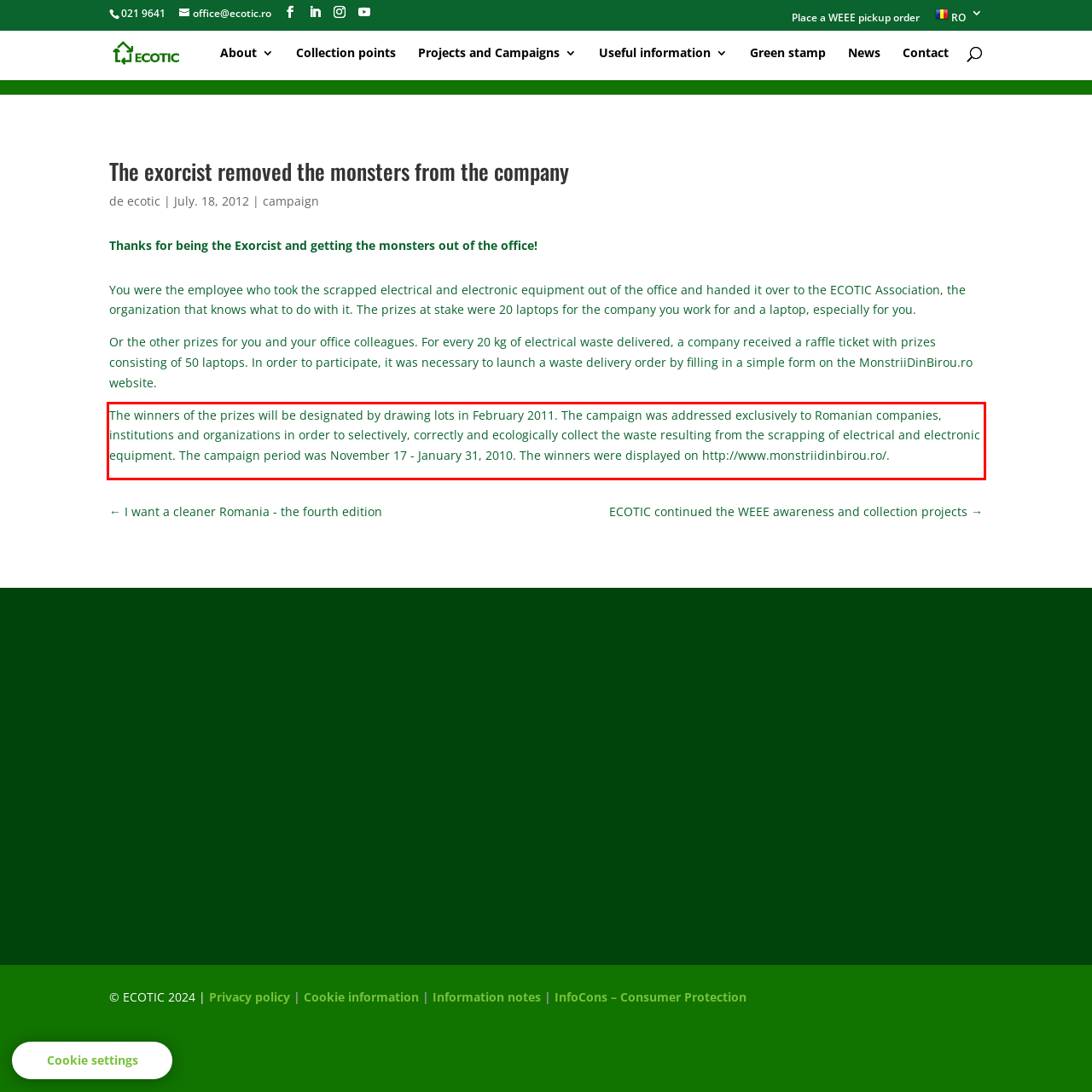Using the webpage screenshot, recognize and capture the text within the red bounding box.

The winners of the prizes will be designated by drawing lots in February 2011. The campaign was addressed exclusively to Romanian companies, institutions and organizations in order to selectively, correctly and ecologically collect the waste resulting from the scrapping of electrical and electronic equipment. The campaign period was November 17 - January 31, 2010. The winners were displayed on http://www.monstriidinbirou.ro/.